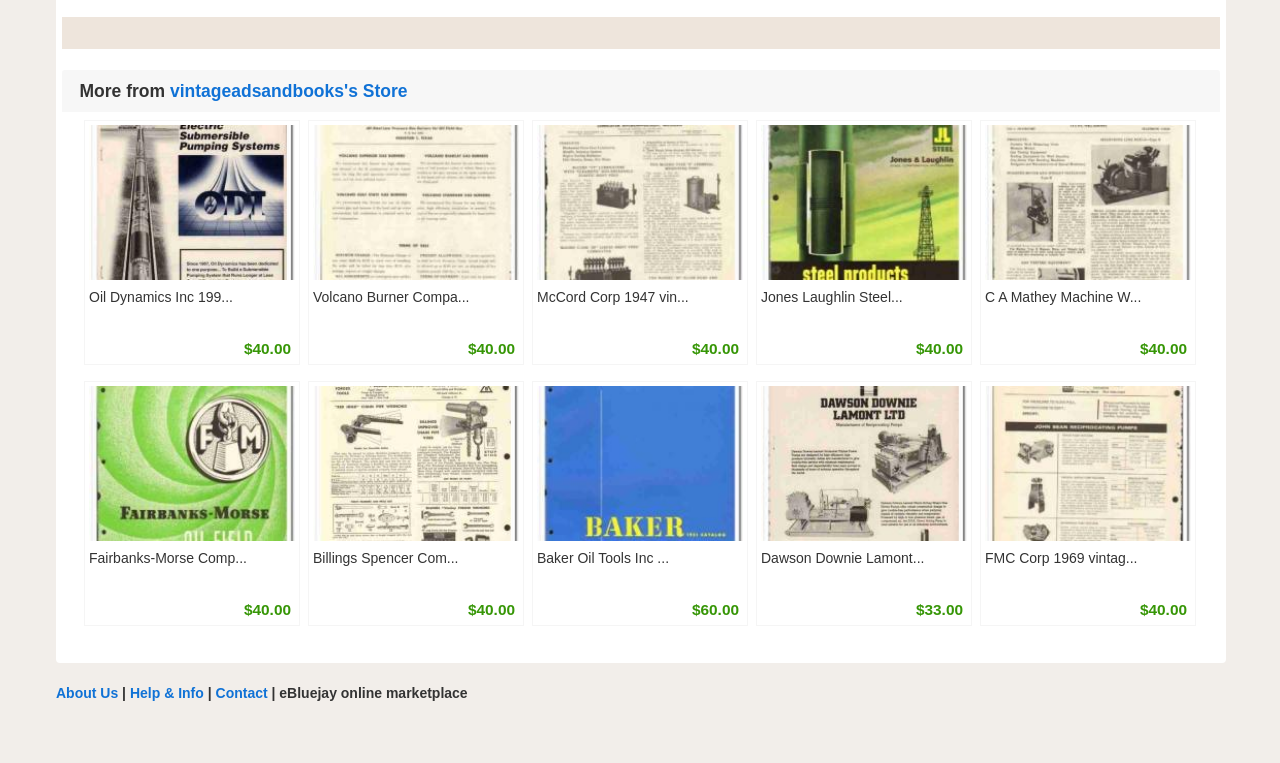What is the purpose of the images on this page?
Look at the image and answer the question with a single word or phrase.

To display catalog items